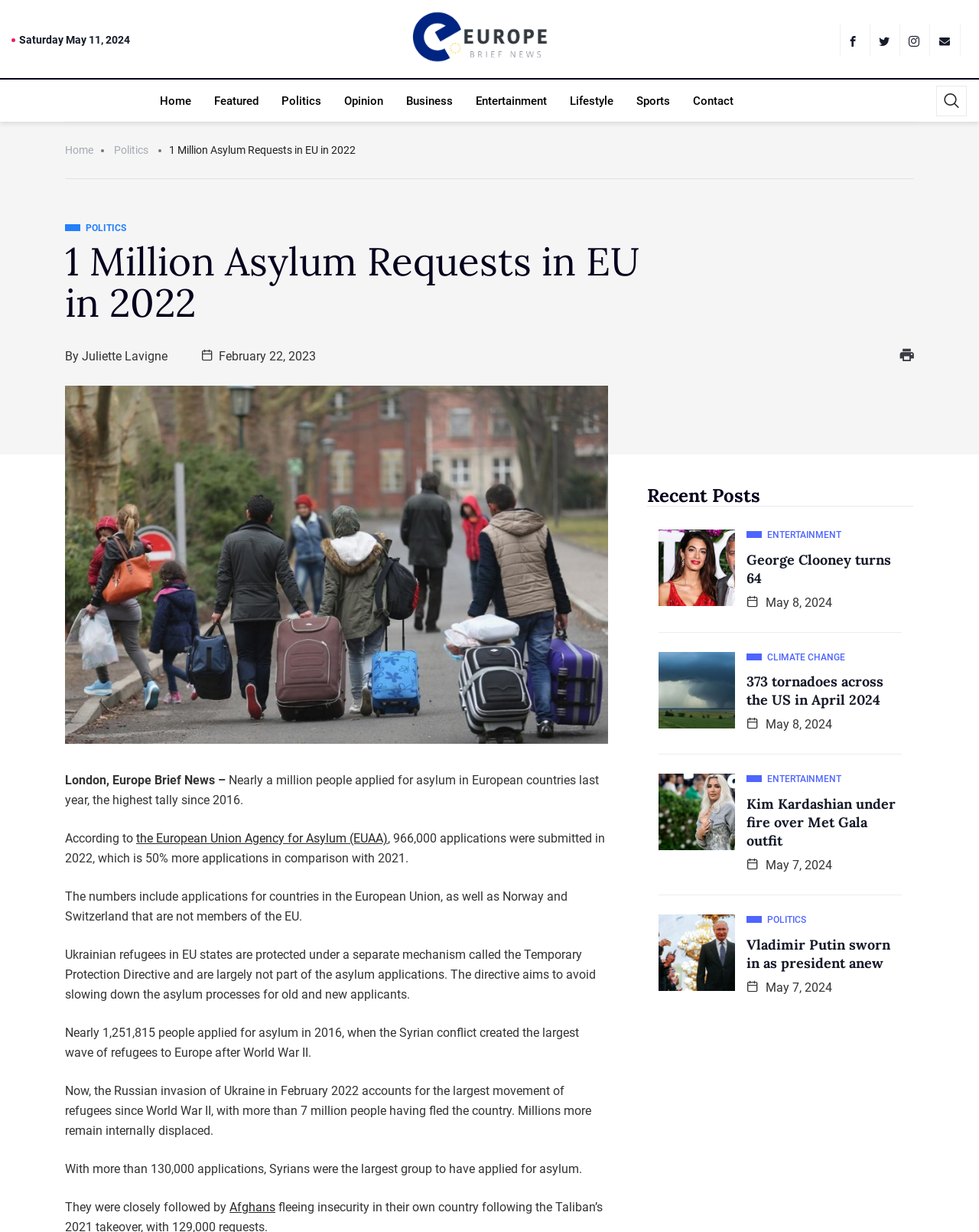Using the details in the image, give a detailed response to the question below:
How many tornadoes were reported in the US in April 2024?

I found the number of tornadoes reported in the US in April 2024 by reading the text '373 tornadoes across the US in April 2024' which is the title of one of the recent posts.